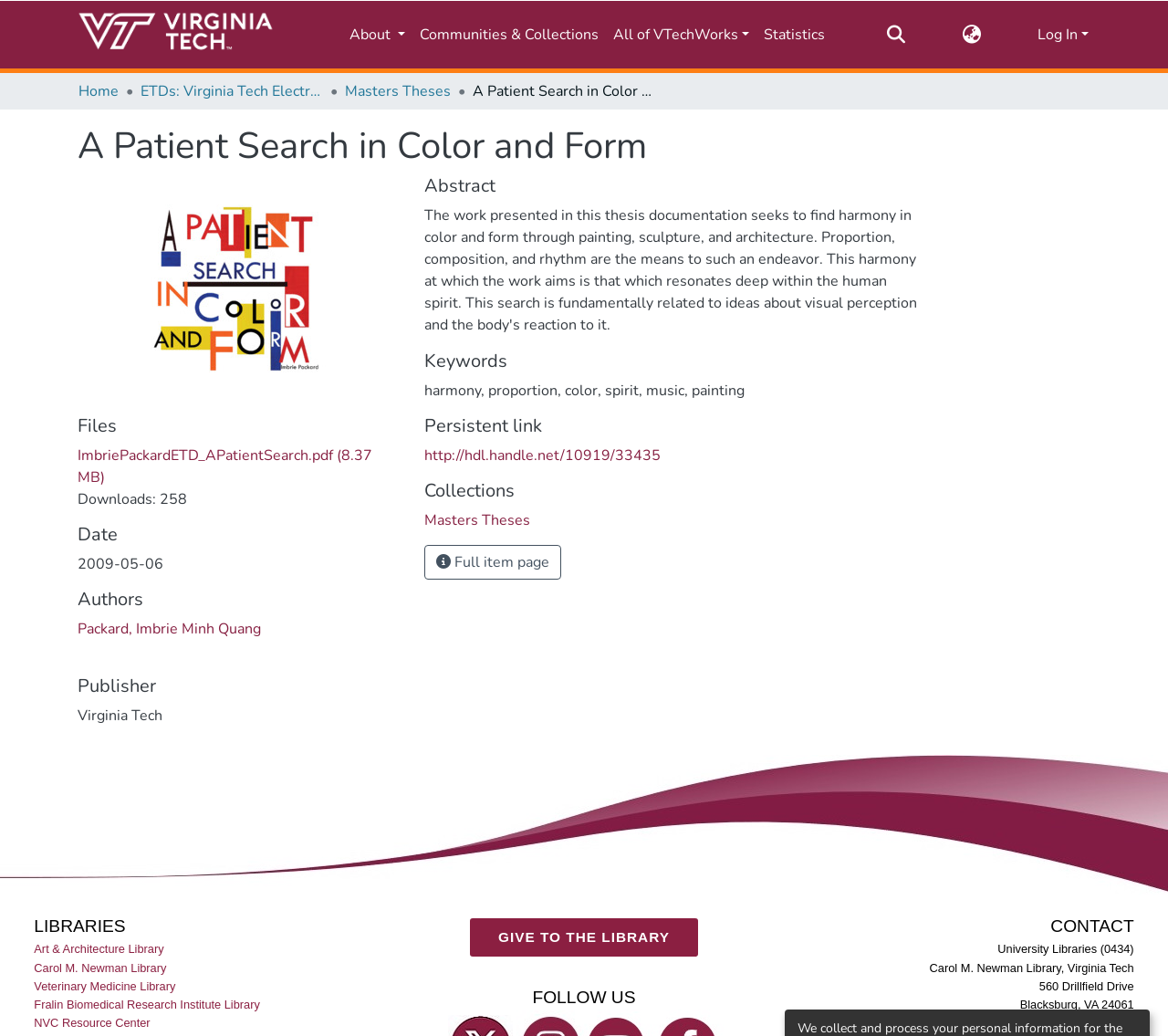Identify the bounding box coordinates for the UI element that matches this description: "XviD".

None